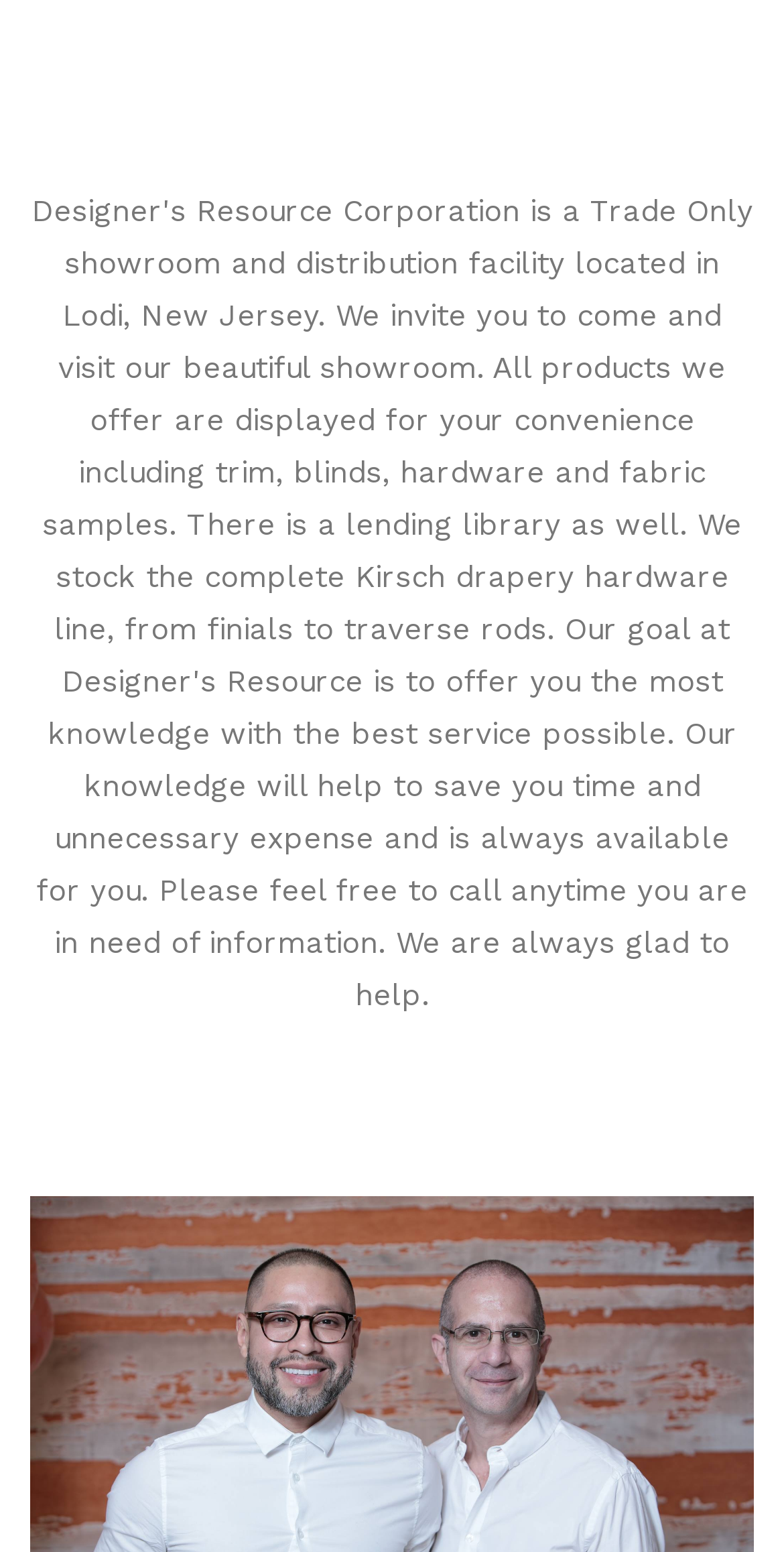Determine the bounding box for the UI element that matches this description: "Catalogs".

[0.038, 0.114, 0.962, 0.179]